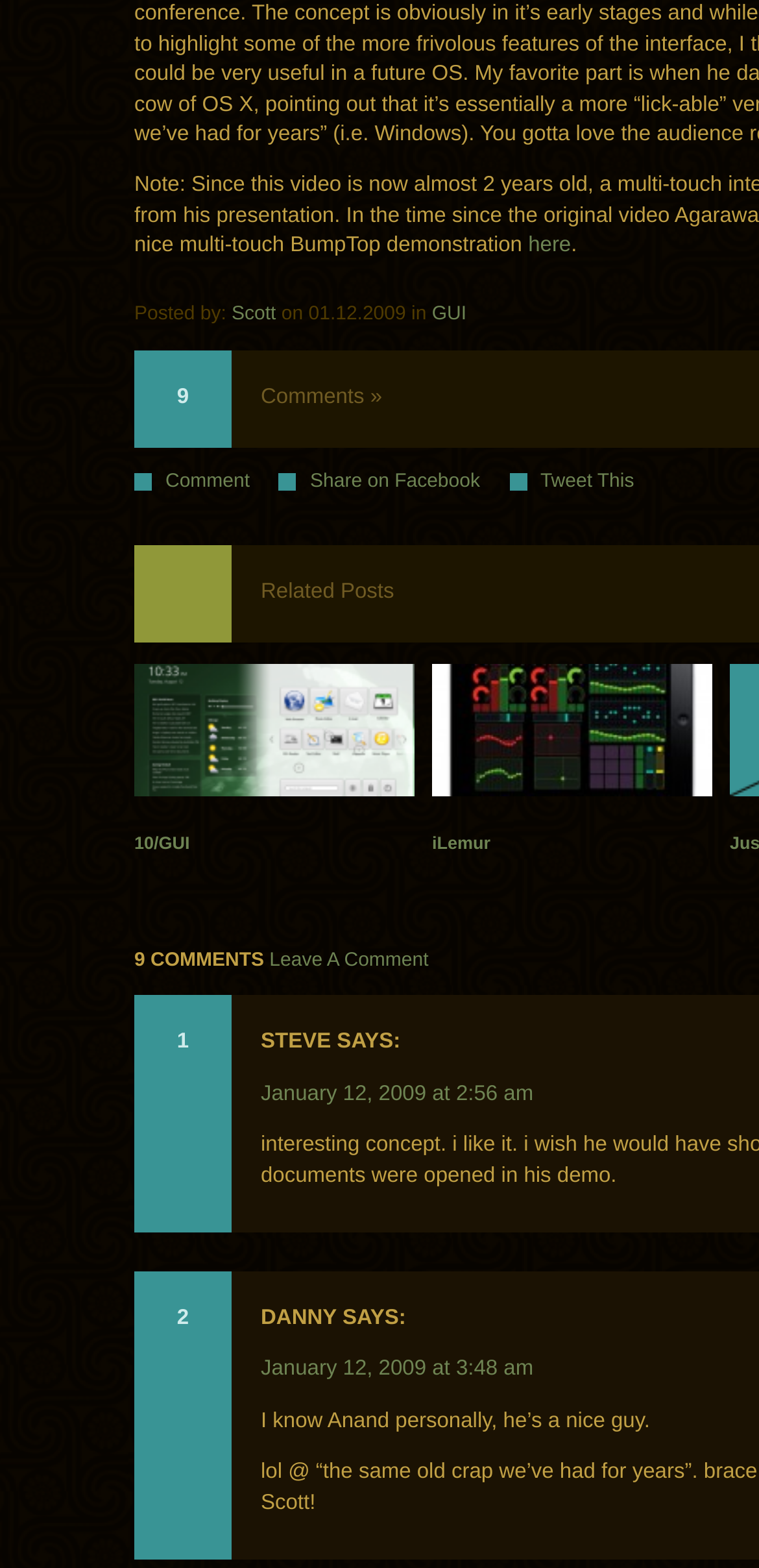Please locate the bounding box coordinates of the element that needs to be clicked to achieve the following instruction: "Share the post on Facebook". The coordinates should be four float numbers between 0 and 1, i.e., [left, top, right, bottom].

[0.368, 0.298, 0.671, 0.317]